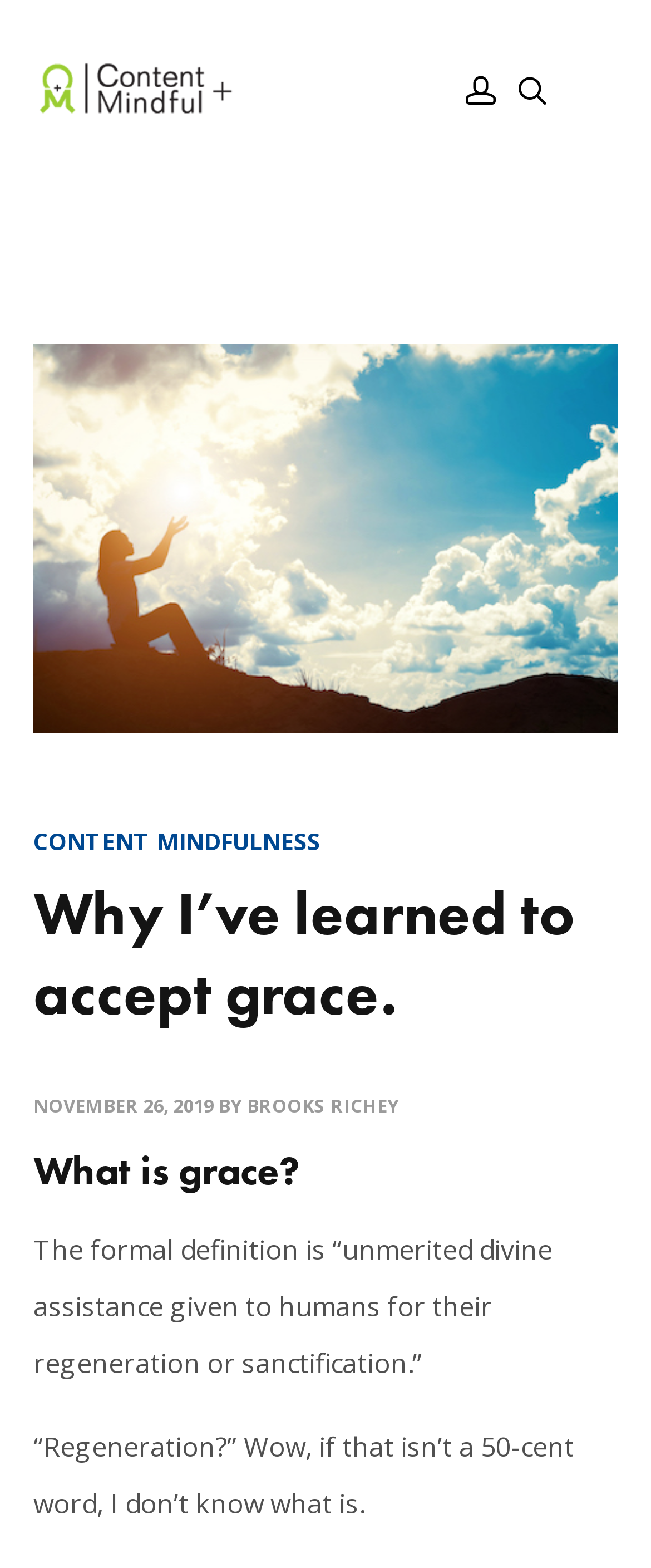Who is the author of the article? Look at the image and give a one-word or short phrase answer.

Brooks Richey